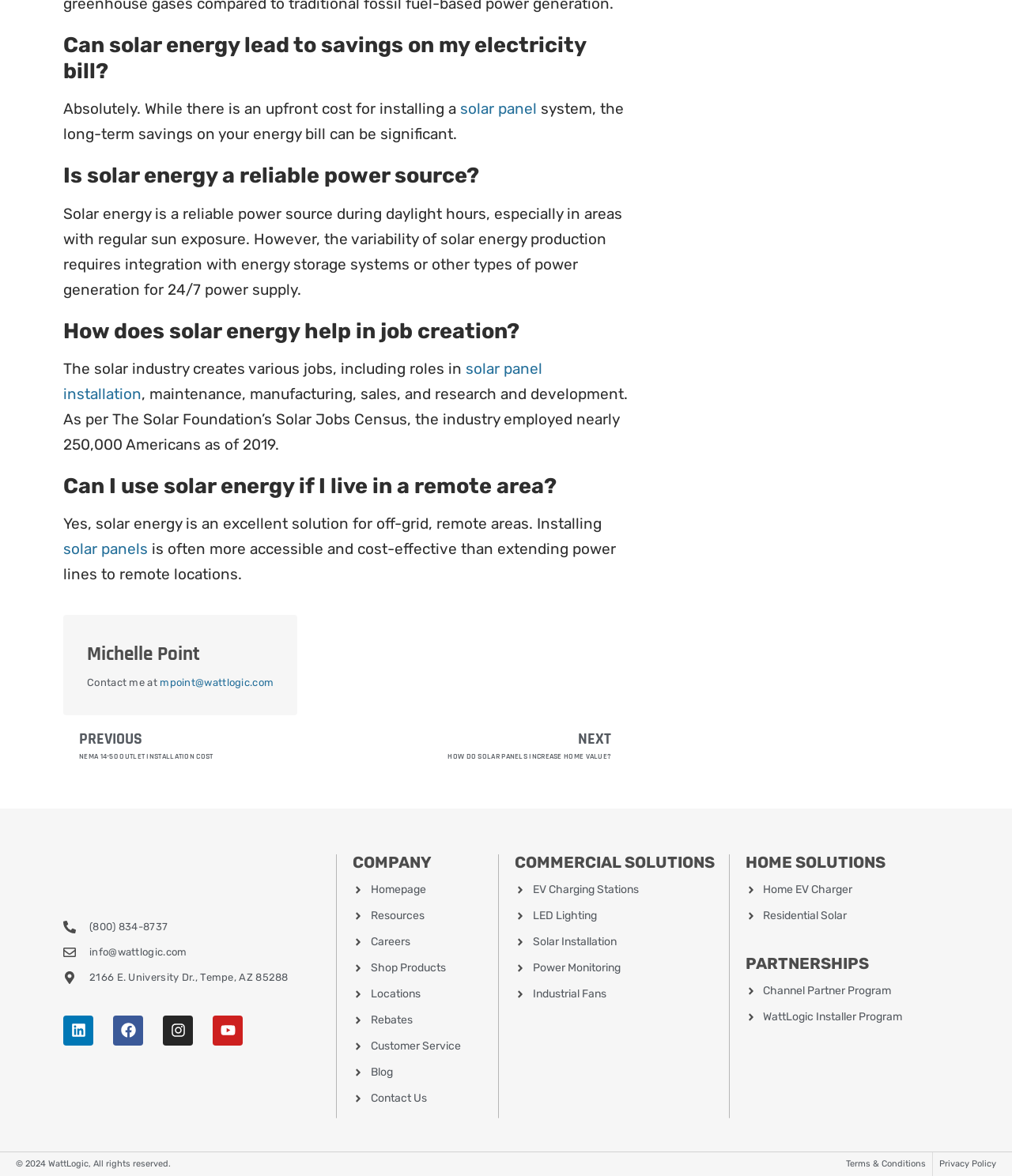Please determine the bounding box coordinates of the clickable area required to carry out the following instruction: "Check the company's blog". The coordinates must be four float numbers between 0 and 1, represented as [left, top, right, bottom].

[0.349, 0.902, 0.492, 0.922]